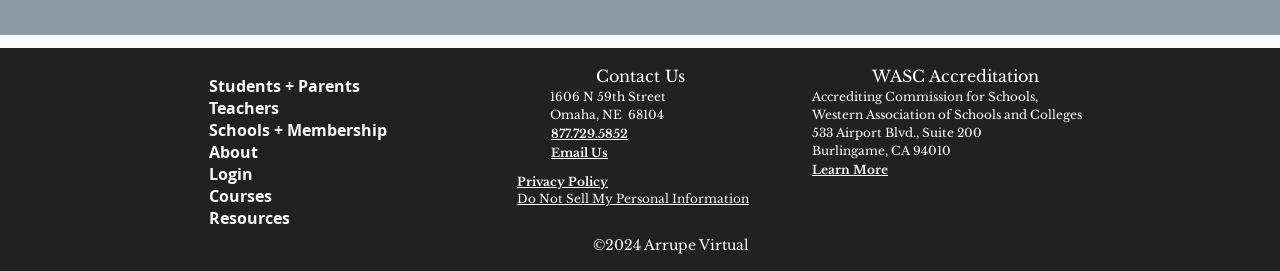Please respond to the question using a single word or phrase:
What is the copyright year mentioned on the webpage?

2024